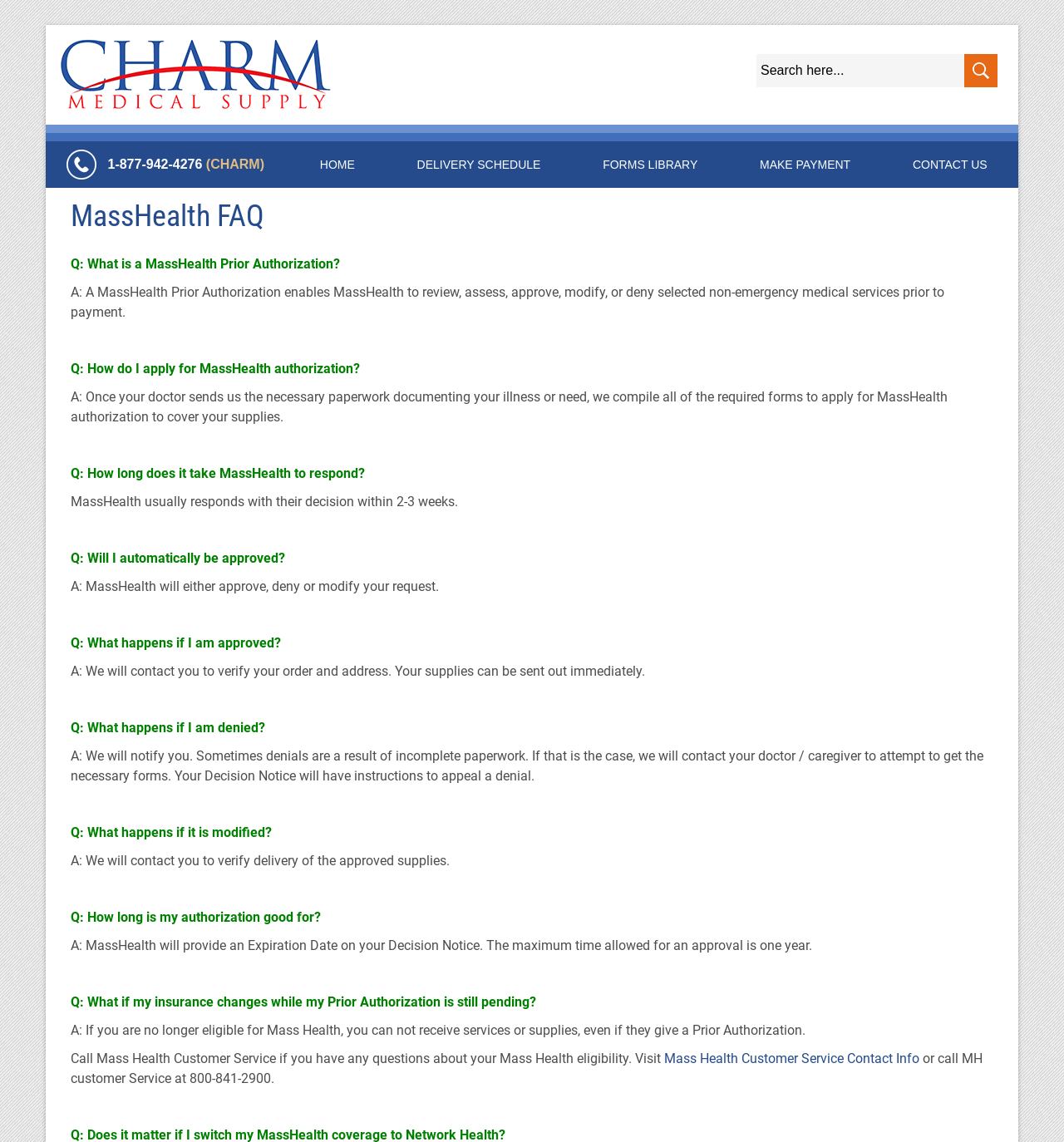Extract the bounding box coordinates of the UI element described by: "name="s" placeholder="Search here..."". The coordinates should include four float numbers ranging from 0 to 1, e.g., [left, top, right, bottom].

[0.711, 0.047, 0.906, 0.076]